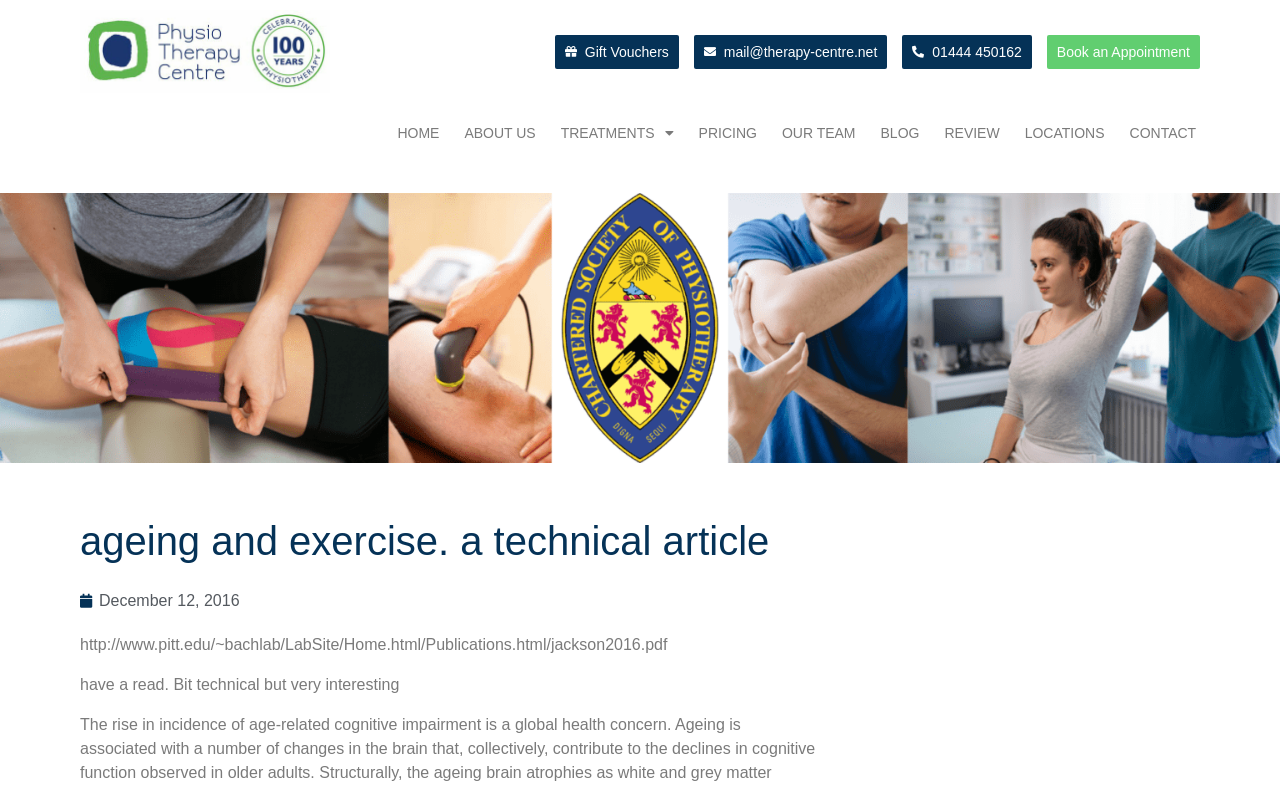Can you look at the image and give a comprehensive answer to the question:
What is the topic of the technical article?

The topic of the technical article can be determined by reading the heading 'ageing and exercise. a technical article' which is located at the top of the webpage.